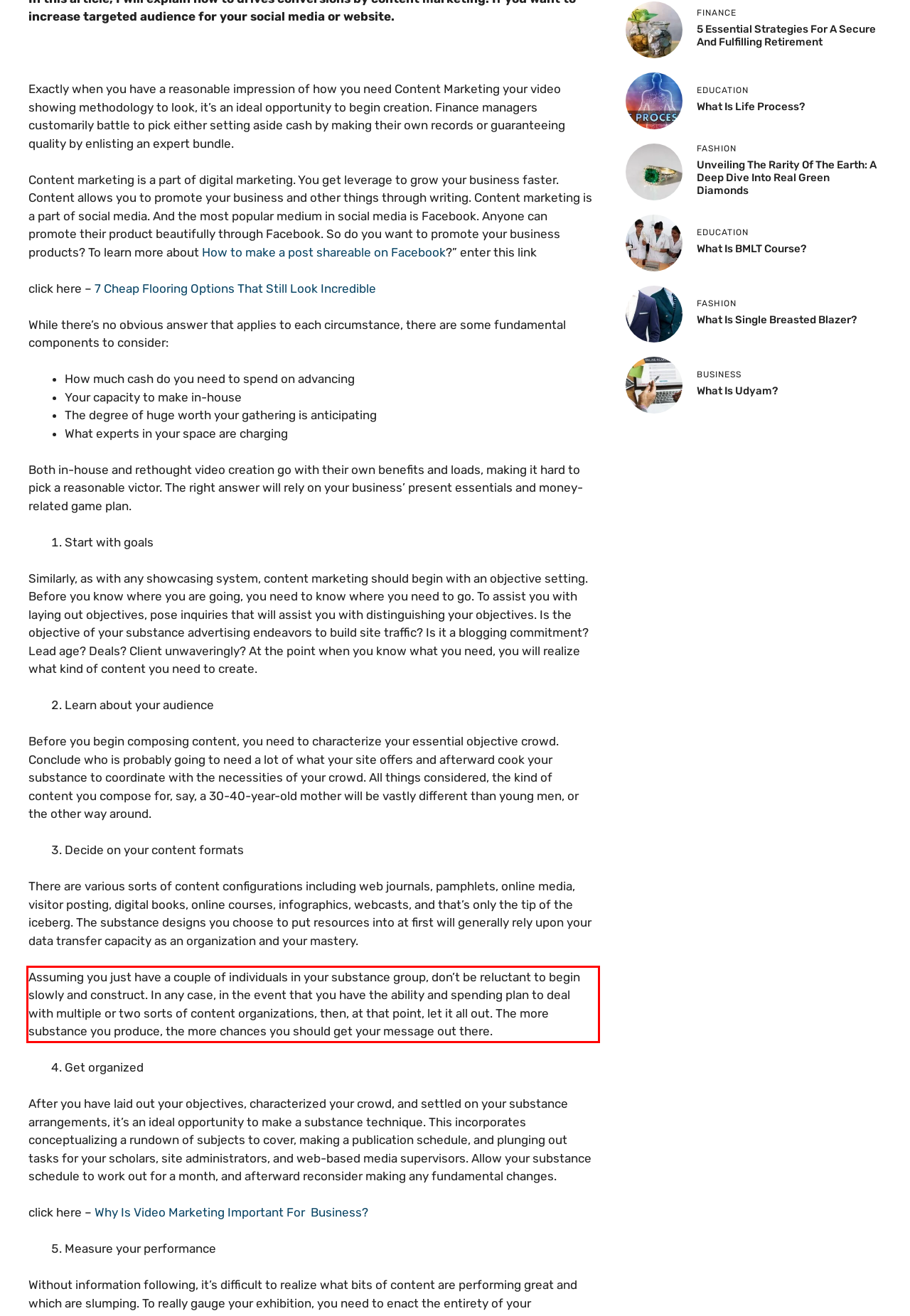Given a webpage screenshot, identify the text inside the red bounding box using OCR and extract it.

Assuming you just have a couple of individuals in your substance group, don’t be reluctant to begin slowly and construct. In any case, in the event that you have the ability and spending plan to deal with multiple or two sorts of content organizations, then, at that point, let it all out. The more substance you produce, the more chances you should get your message out there.